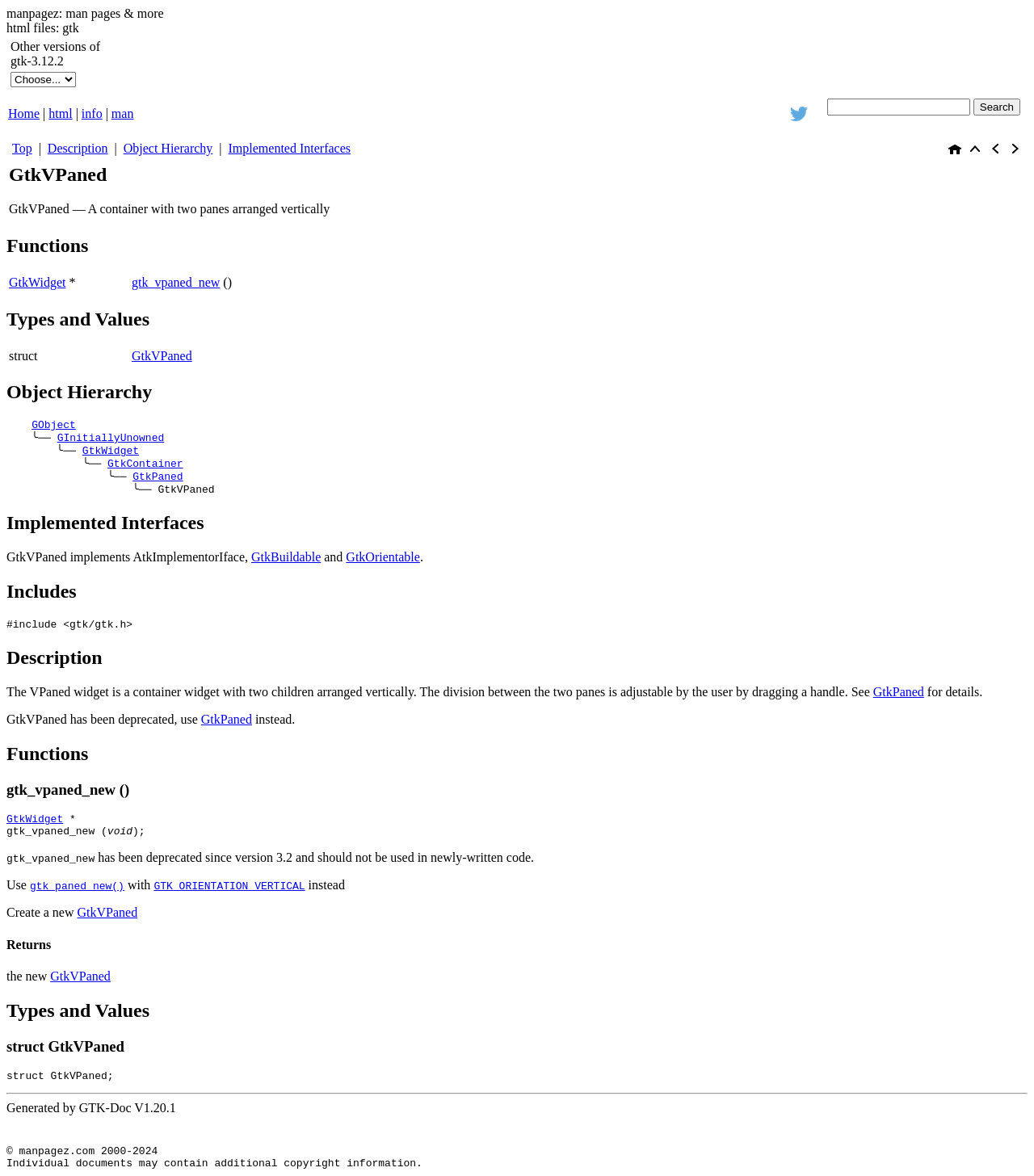Given the description "parent_node: Comment name="author" placeholder="Name *"", determine the bounding box of the corresponding UI element.

None